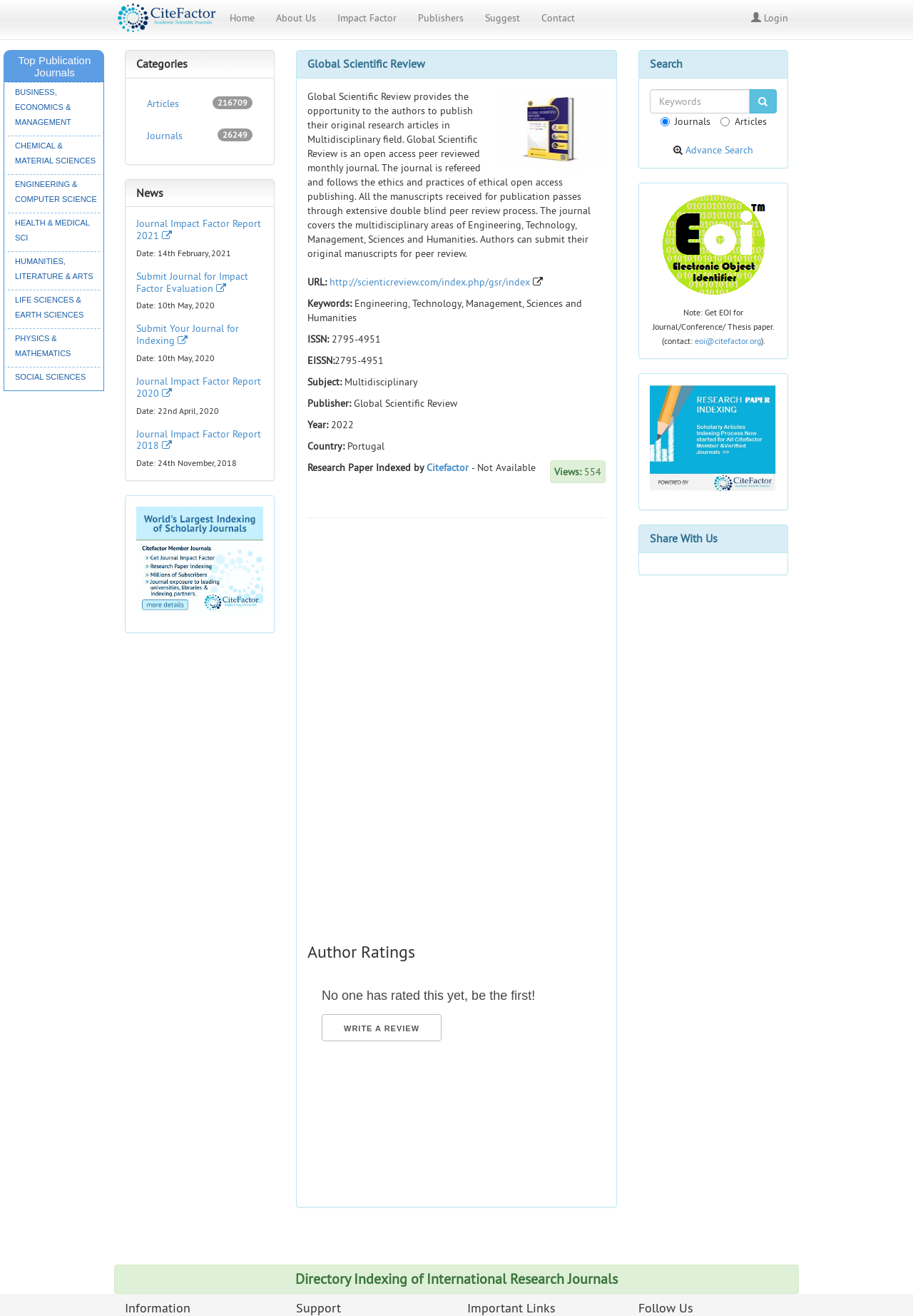Using a single word or phrase, answer the following question: 
What is the name of the journal?

Global Scientific Review